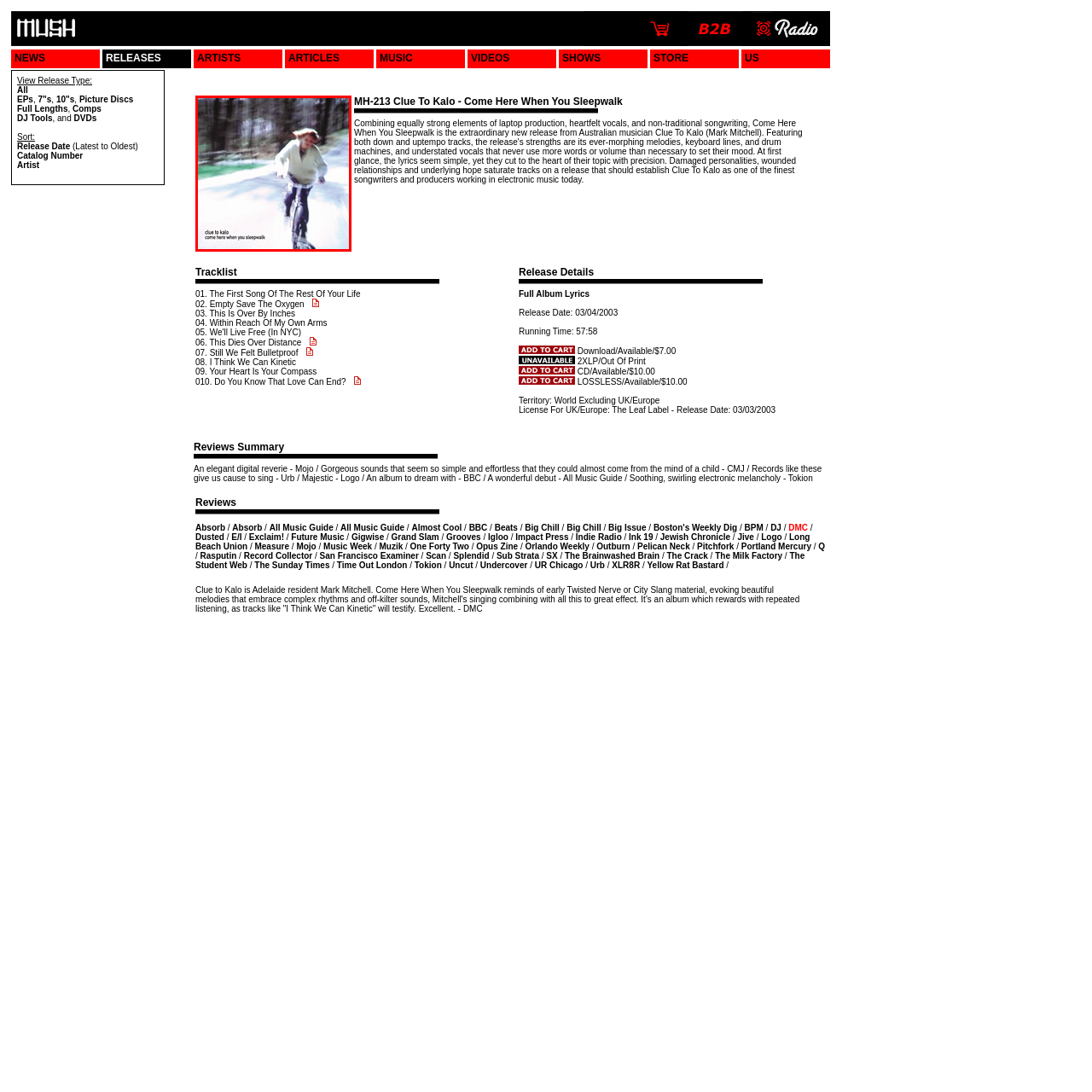What is the nationality of the musician Mark Mitchell?
Please examine the image within the red bounding box and provide your answer using just one word or phrase.

Australian